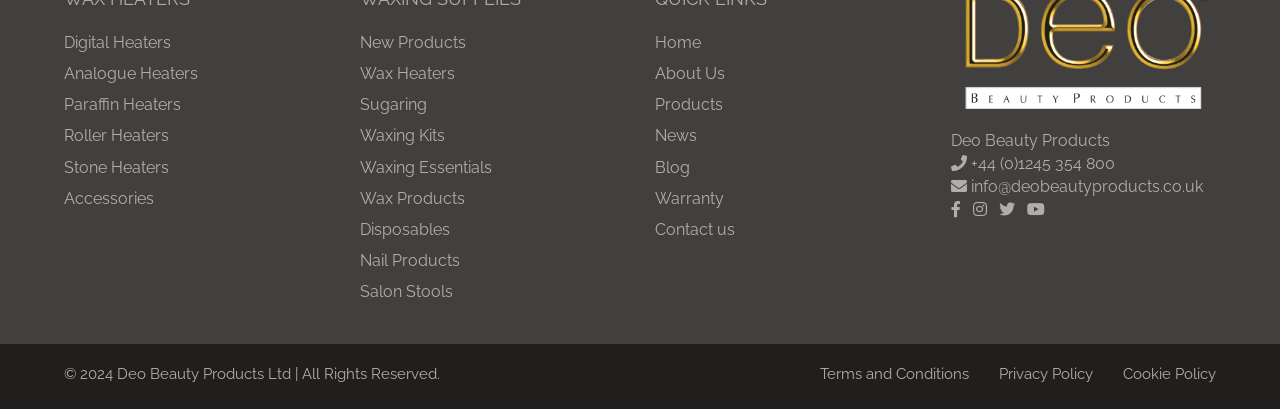Identify the bounding box coordinates of the region I need to click to complete this instruction: "Click on Digital Heaters".

[0.05, 0.08, 0.134, 0.127]